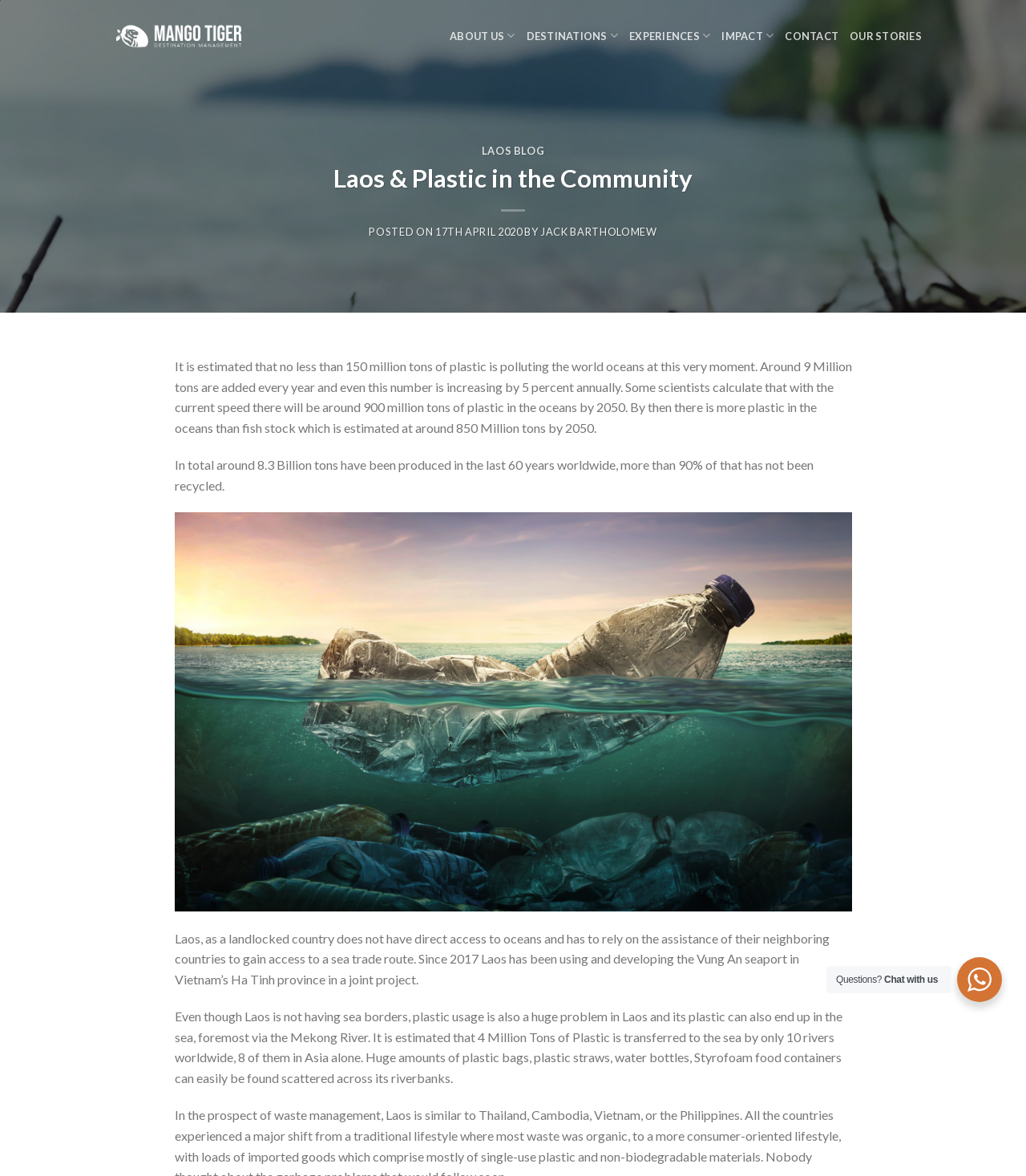Who wrote the blog post about Laos and plastic in the community?
Please give a detailed answer to the question using the information shown in the image.

The text shows that the blog post was written by Jack Bartholomew, as indicated by the link 'BY JACK BARTHOLOMEW'.